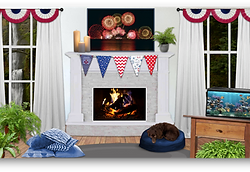What is on the floor to the left of the fireplace?
Please analyze the image and answer the question with as much detail as possible.

According to the caption, to the left of the fireplace, a couple of comfortable-looking blue cushions rest on the floor, inviting relaxation.